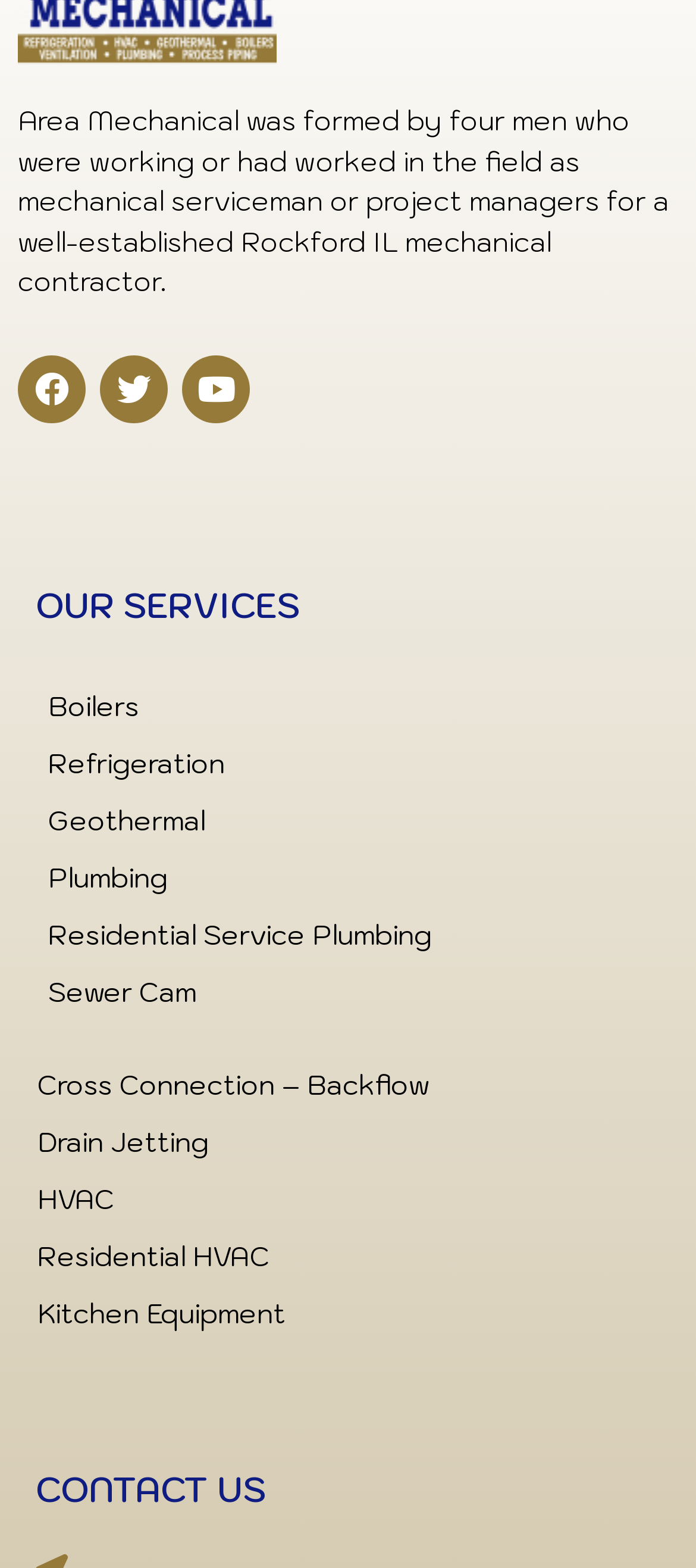Pinpoint the bounding box coordinates of the area that must be clicked to complete this instruction: "Click the 'Reply' button to respond to SoulKeeper".

None